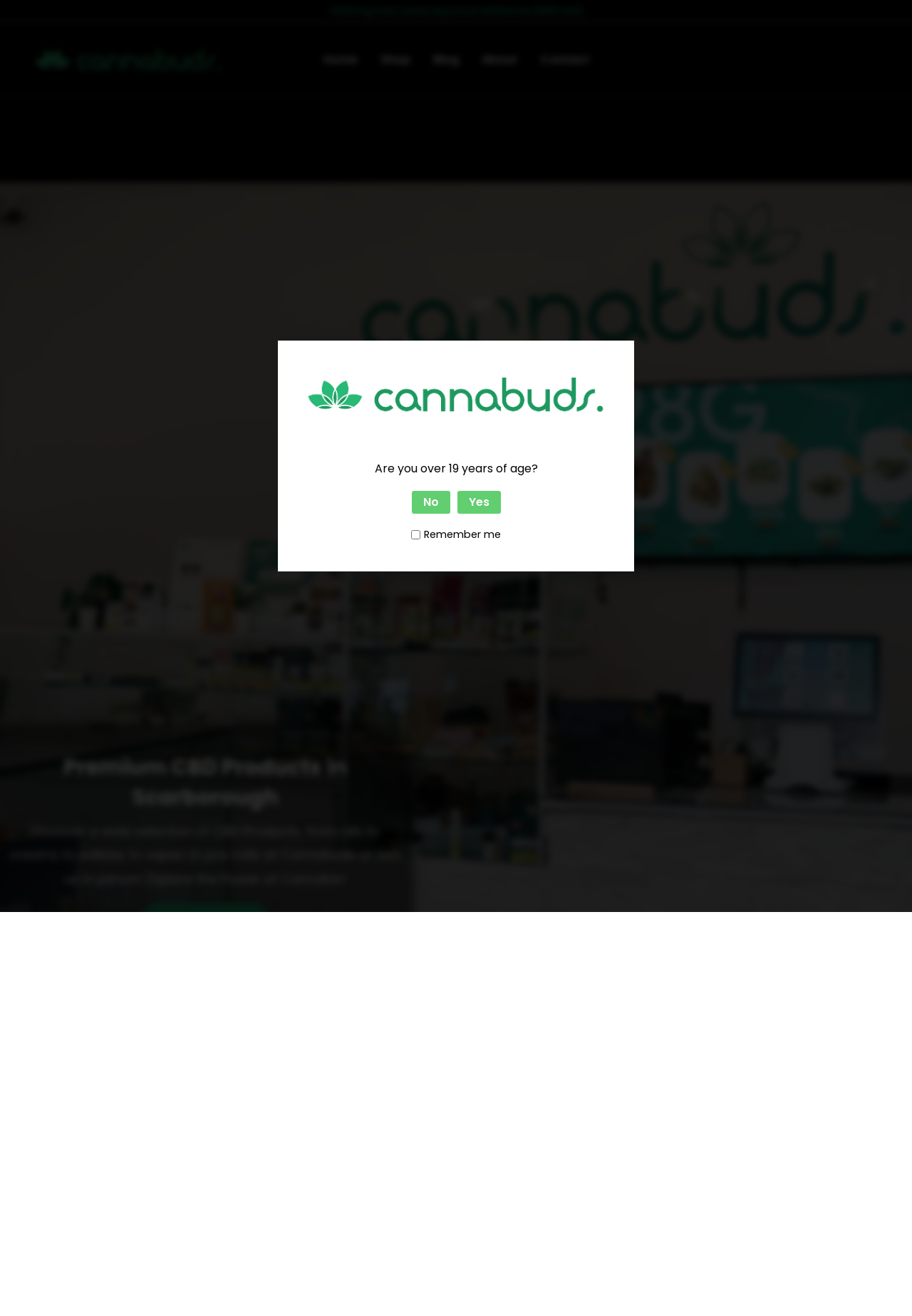Determine the main headline of the webpage and provide its text.

Premium CBD Products in Scarborough